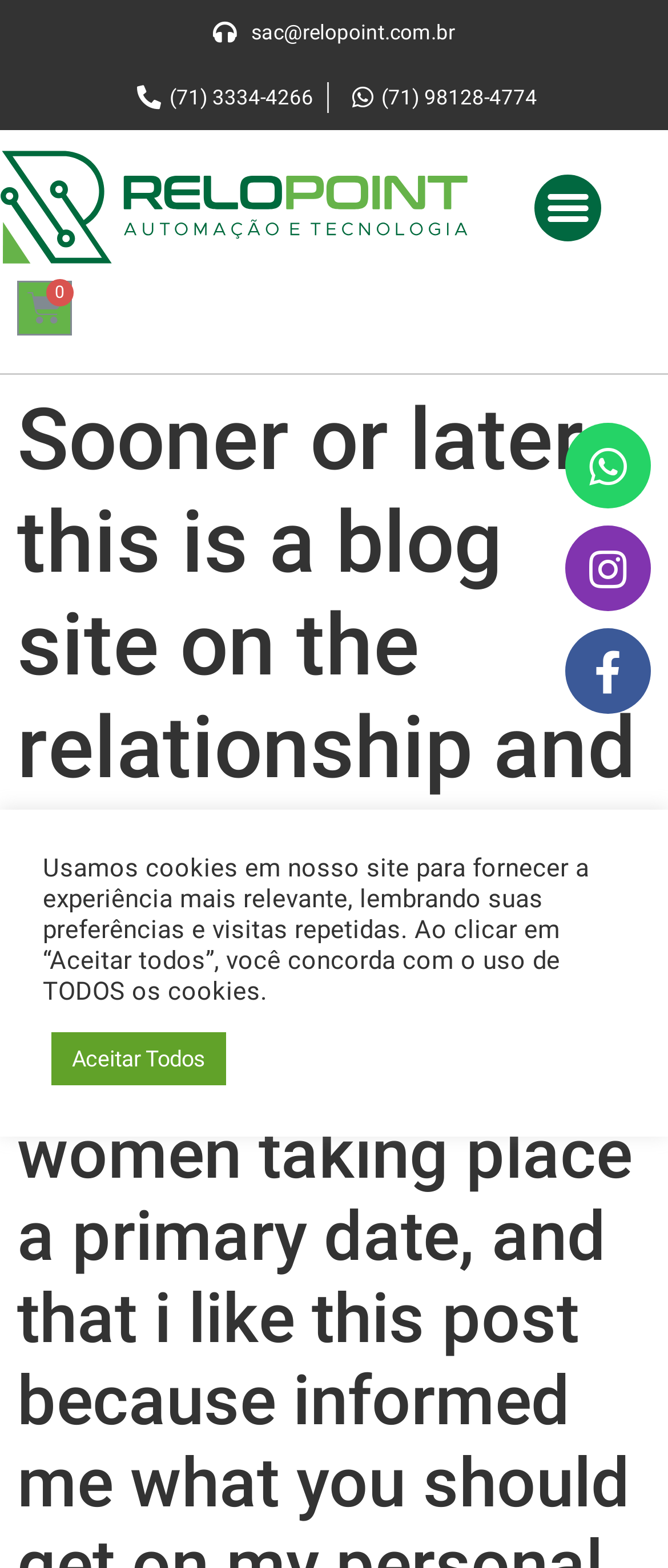Please specify the bounding box coordinates of the clickable section necessary to execute the following command: "View cart".

[0.026, 0.179, 0.108, 0.214]